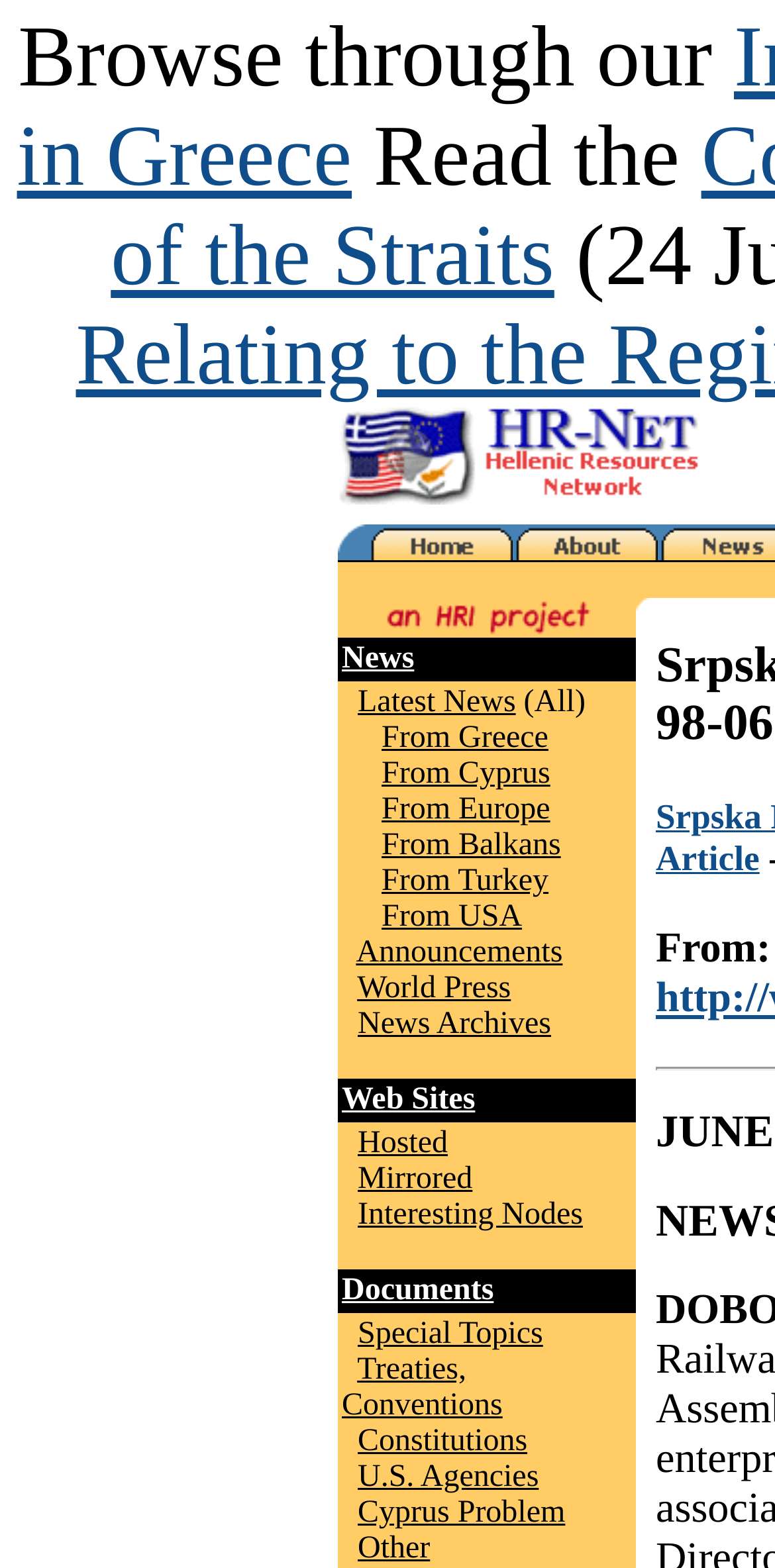Answer the question using only one word or a concise phrase: How many table rows are in the webpage?

5